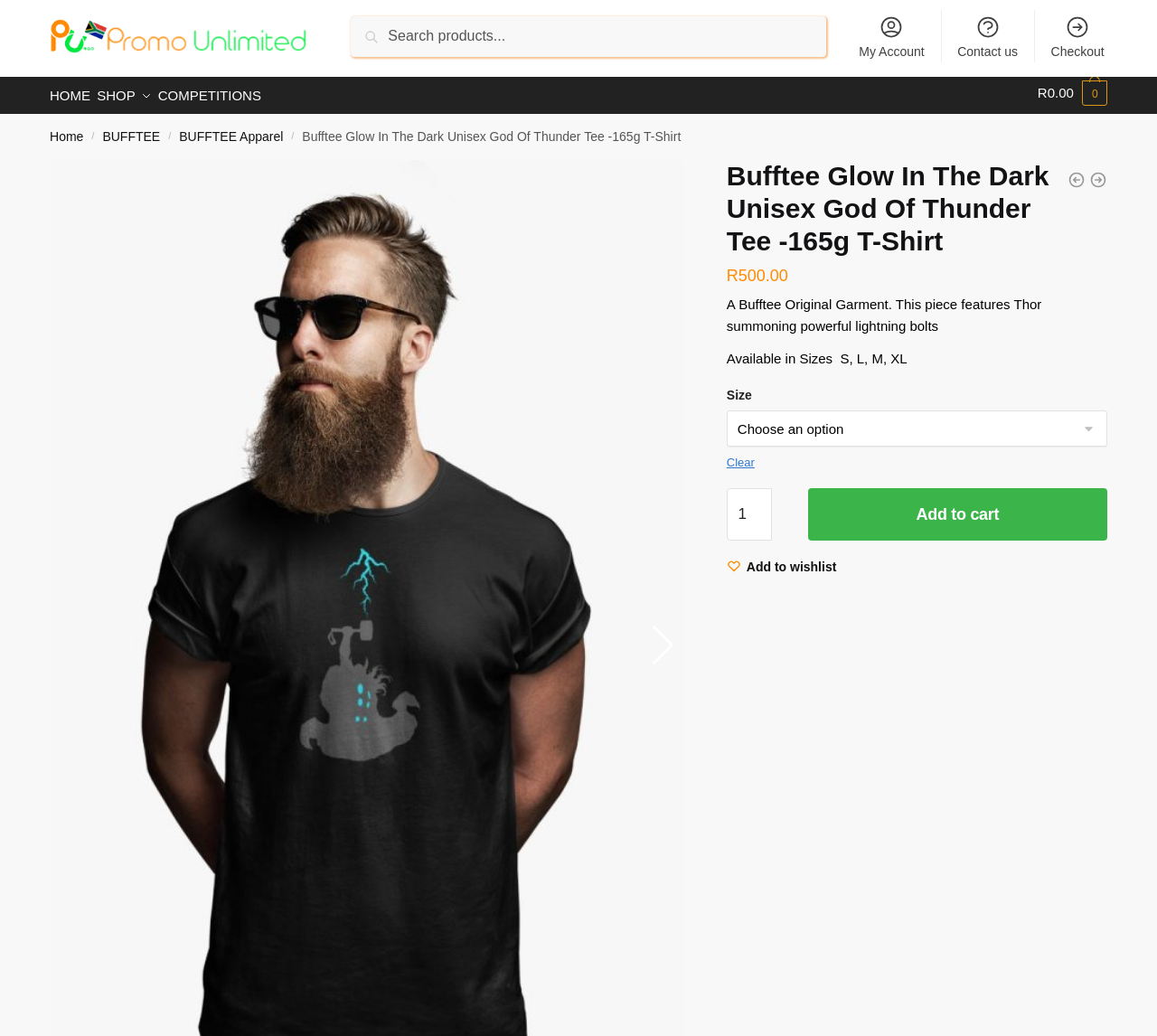Determine the bounding box coordinates for the area that should be clicked to carry out the following instruction: "Select product size".

[0.628, 0.39, 0.957, 0.425]